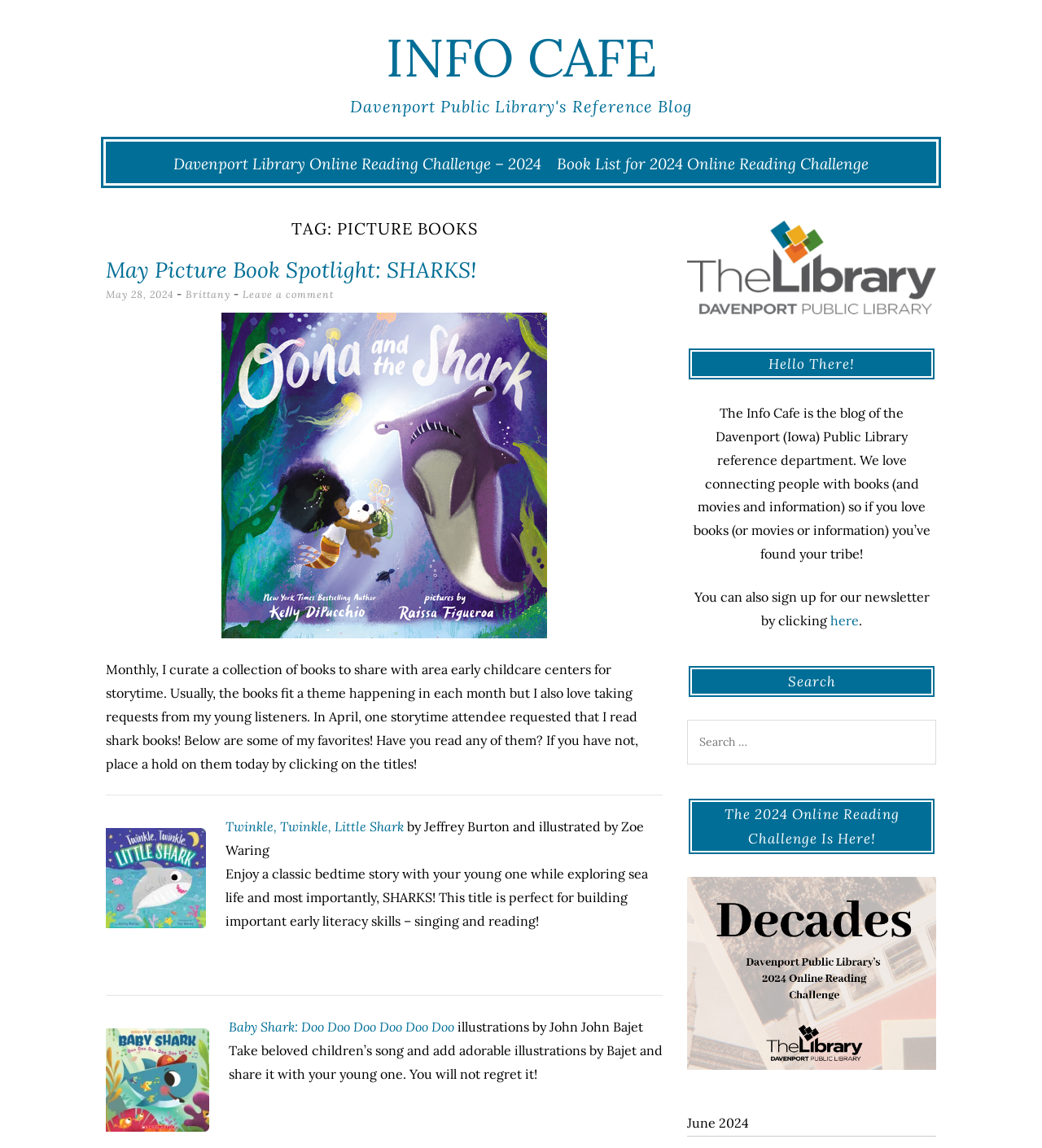What is the theme of the picture books in the May spotlight?
Based on the image, please offer an in-depth response to the question.

I found the answer by looking at the heading 'May Picture Book Spotlight: SHARKS!' which indicates that the theme of the picture books in the May spotlight is SHARKS!